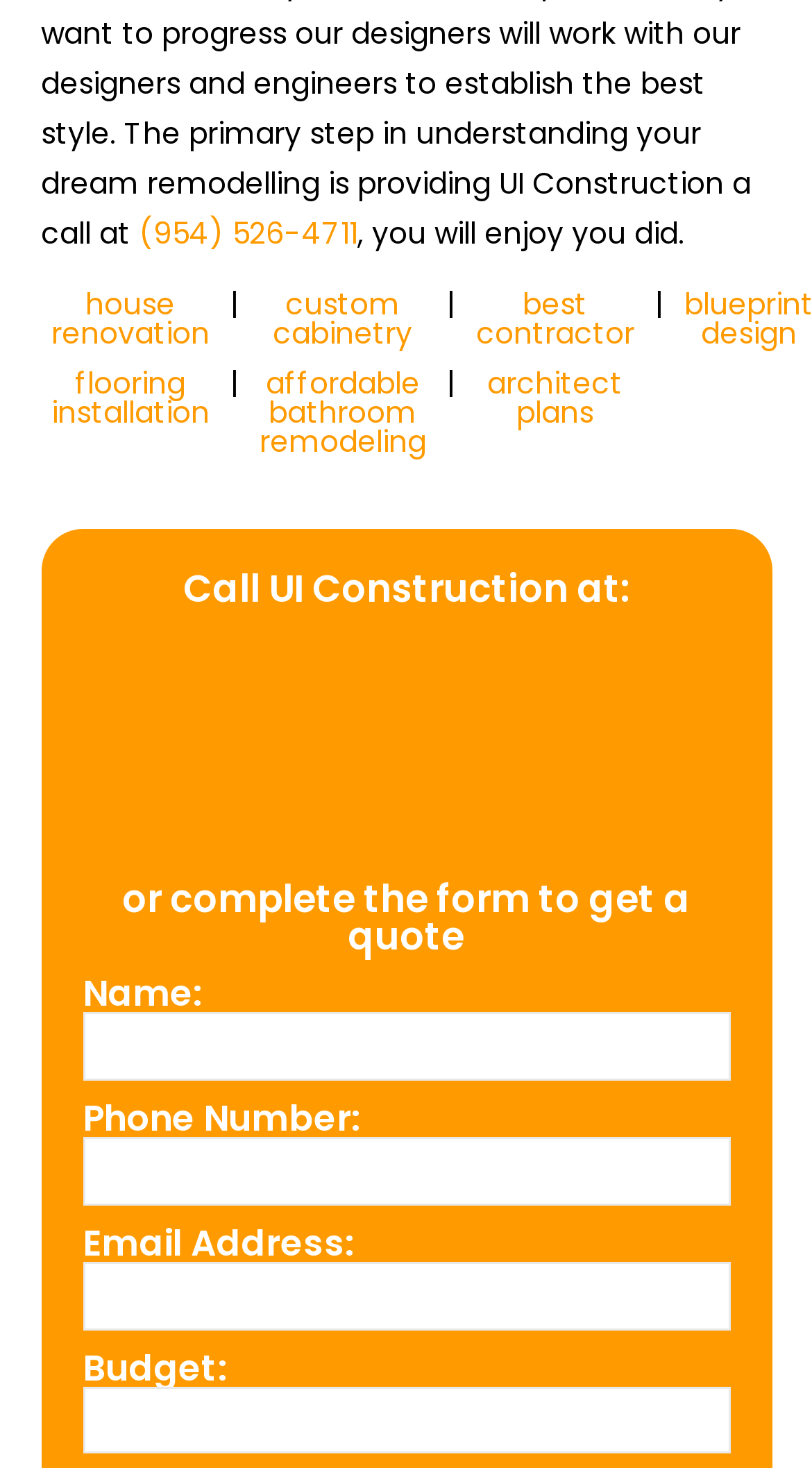Indicate the bounding box coordinates of the clickable region to achieve the following instruction: "Click on best contractor."

[0.586, 0.193, 0.781, 0.241]